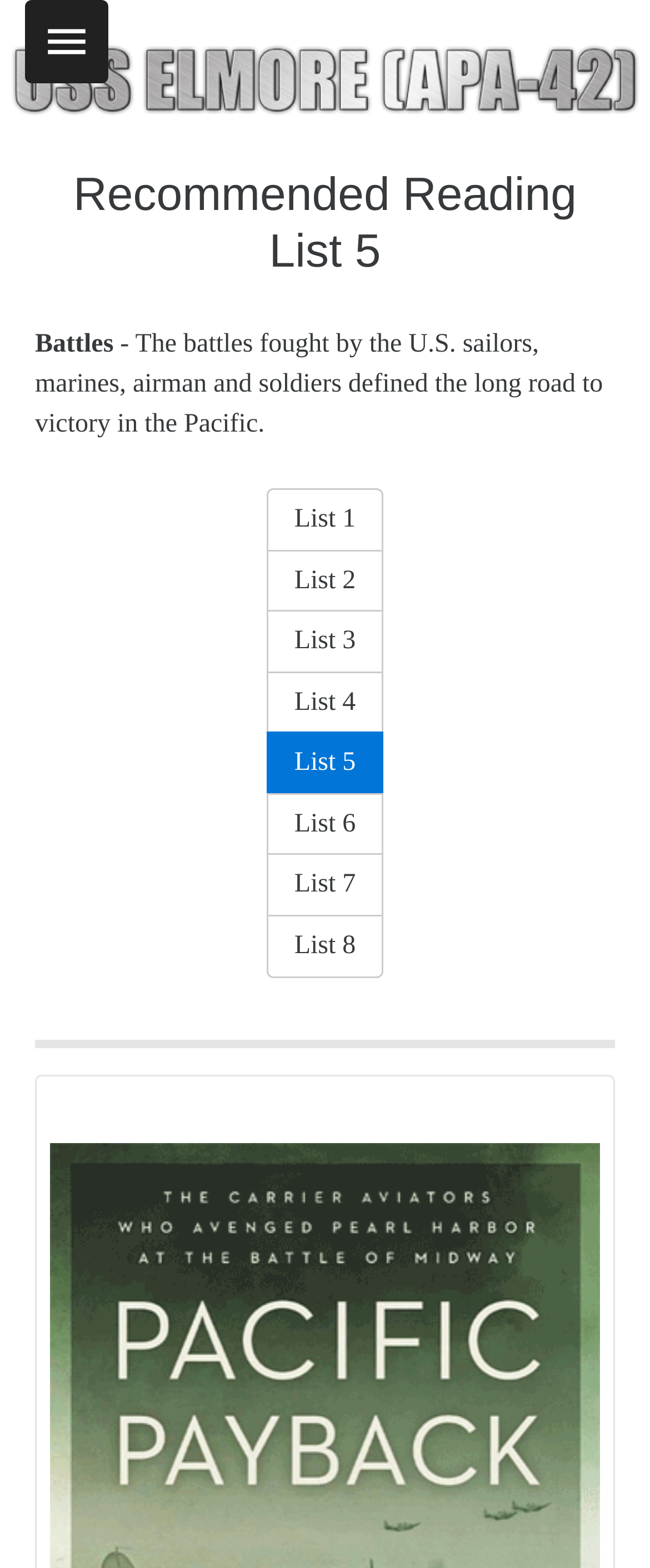What is the position of the image on the page?
Using the image as a reference, give a one-word or short phrase answer.

Top